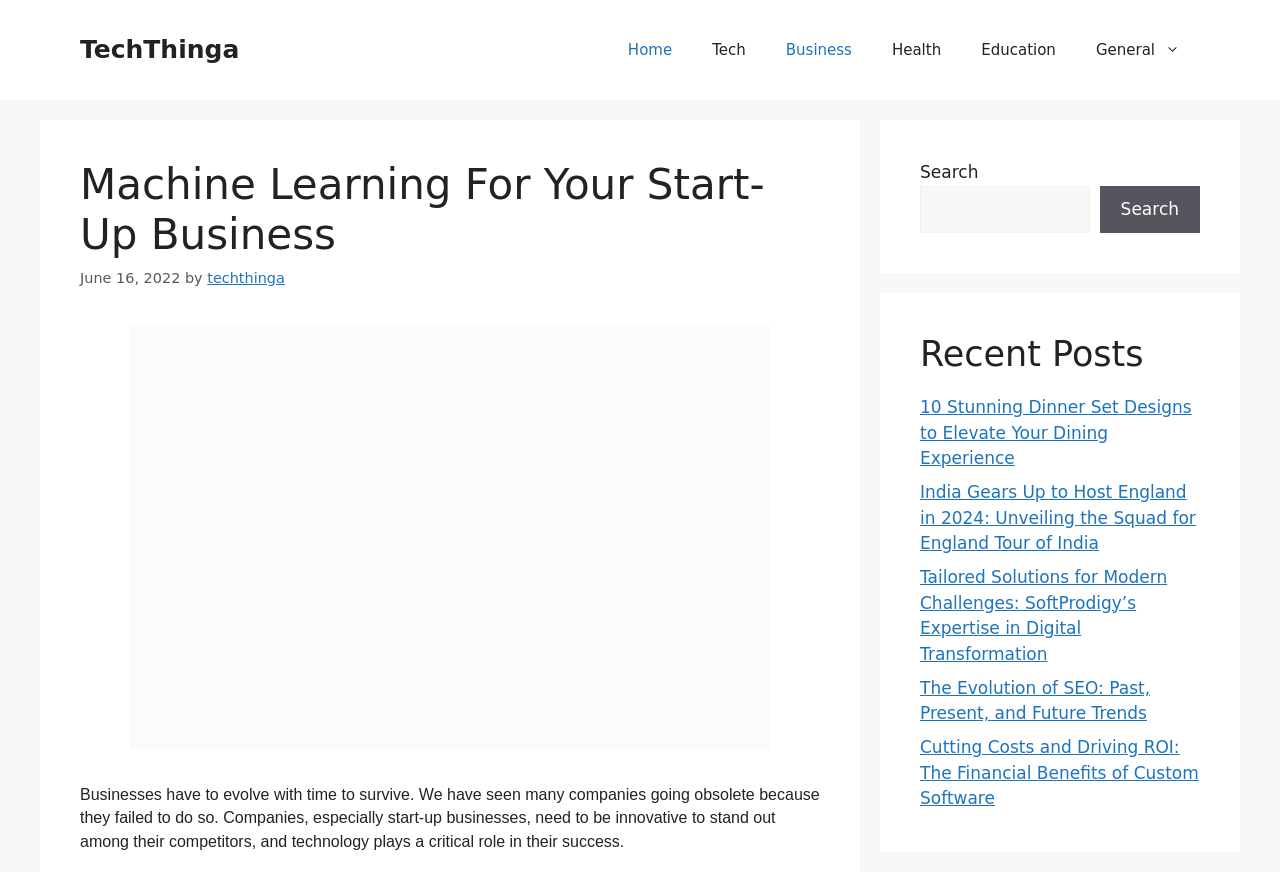Generate the text content of the main headline of the webpage.

Machine Learning For Your Start-Up Business